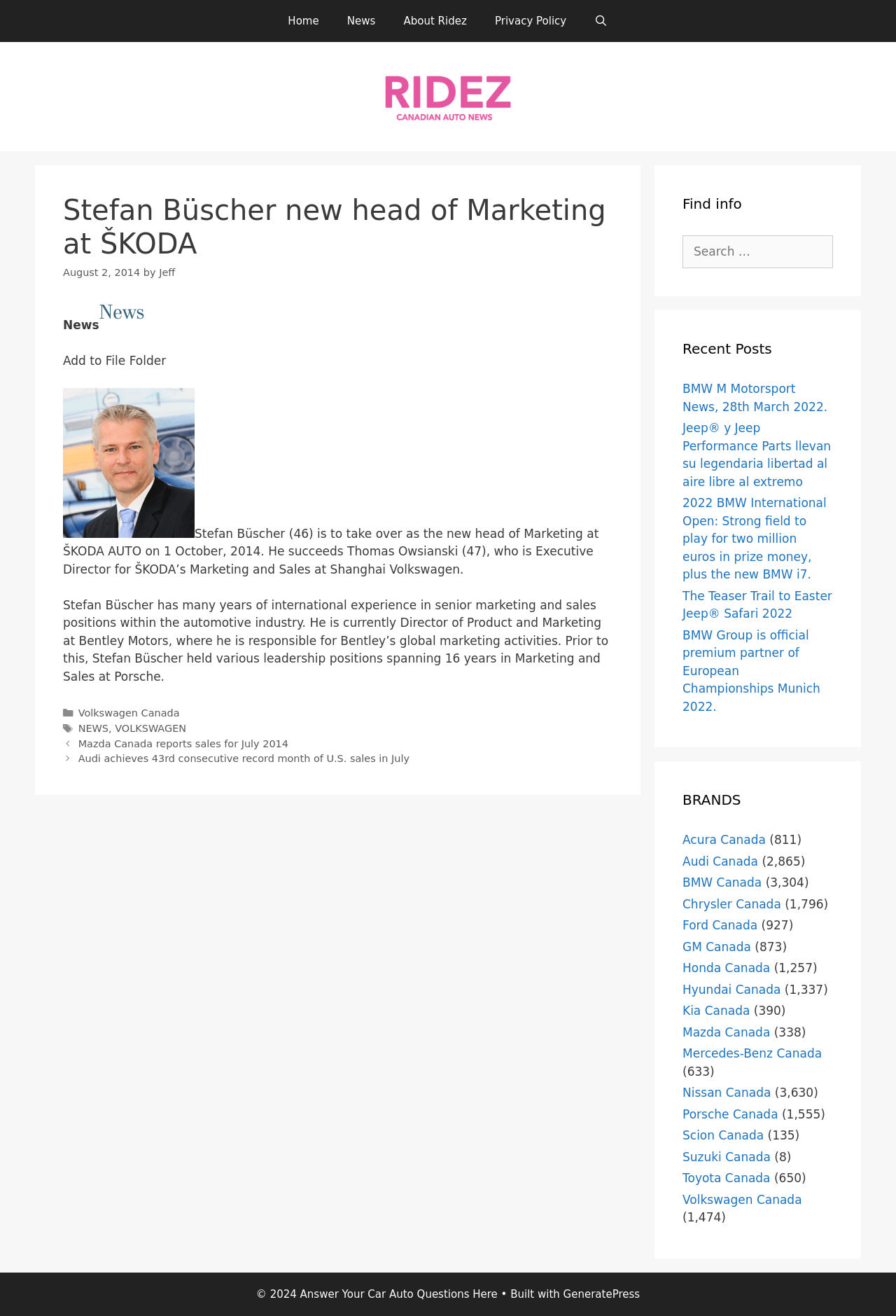Based on what you see in the screenshot, provide a thorough answer to this question: Who is the new head of Marketing at ŠKODA?

The answer can be found in the main article section, where it is stated that 'Stefan Büscher (46) is to take over as the new head of Marketing at ŠKODA AUTO on 1 October, 2014.'